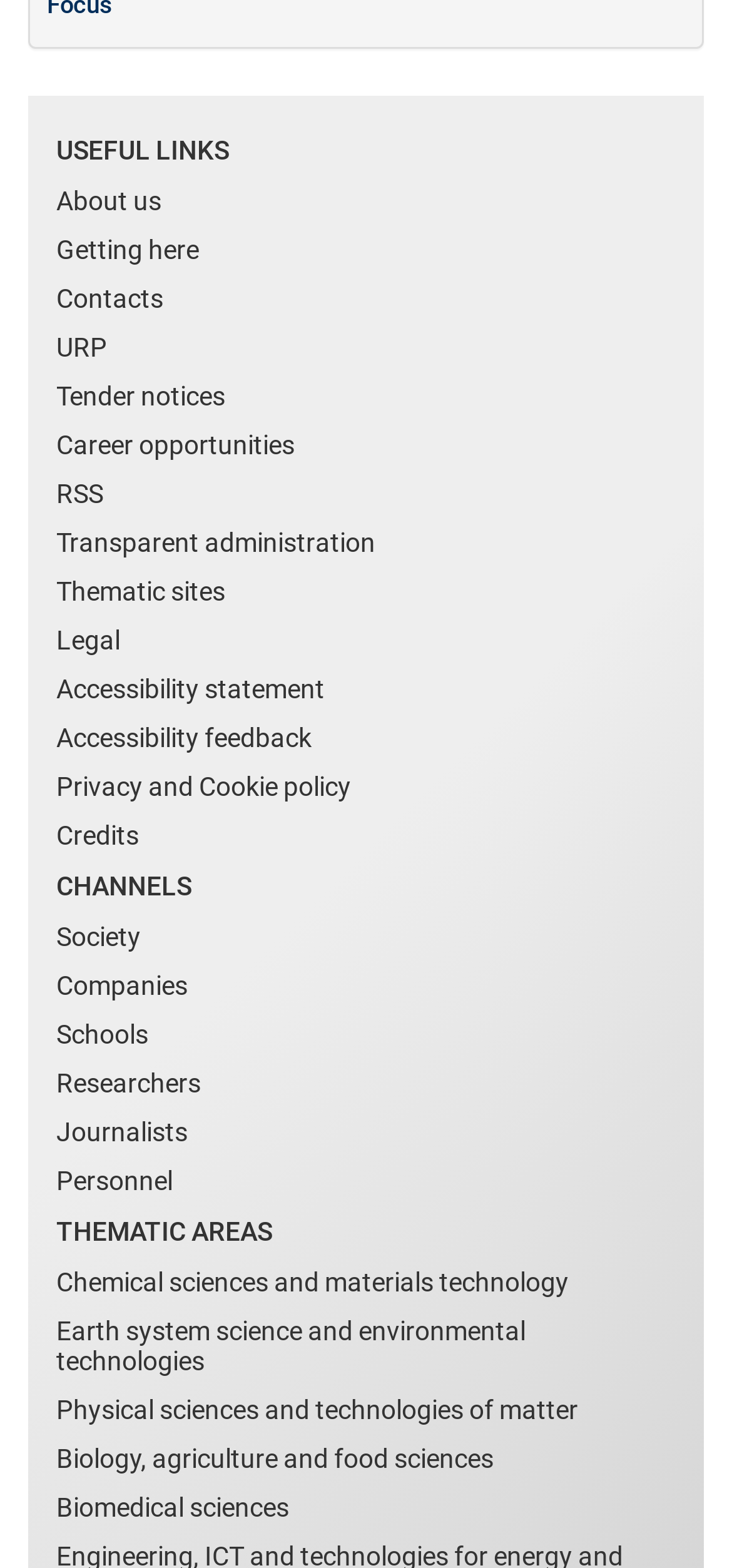What is the first link under 'USEFUL LINKS'?
Using the visual information, answer the question in a single word or phrase.

About us